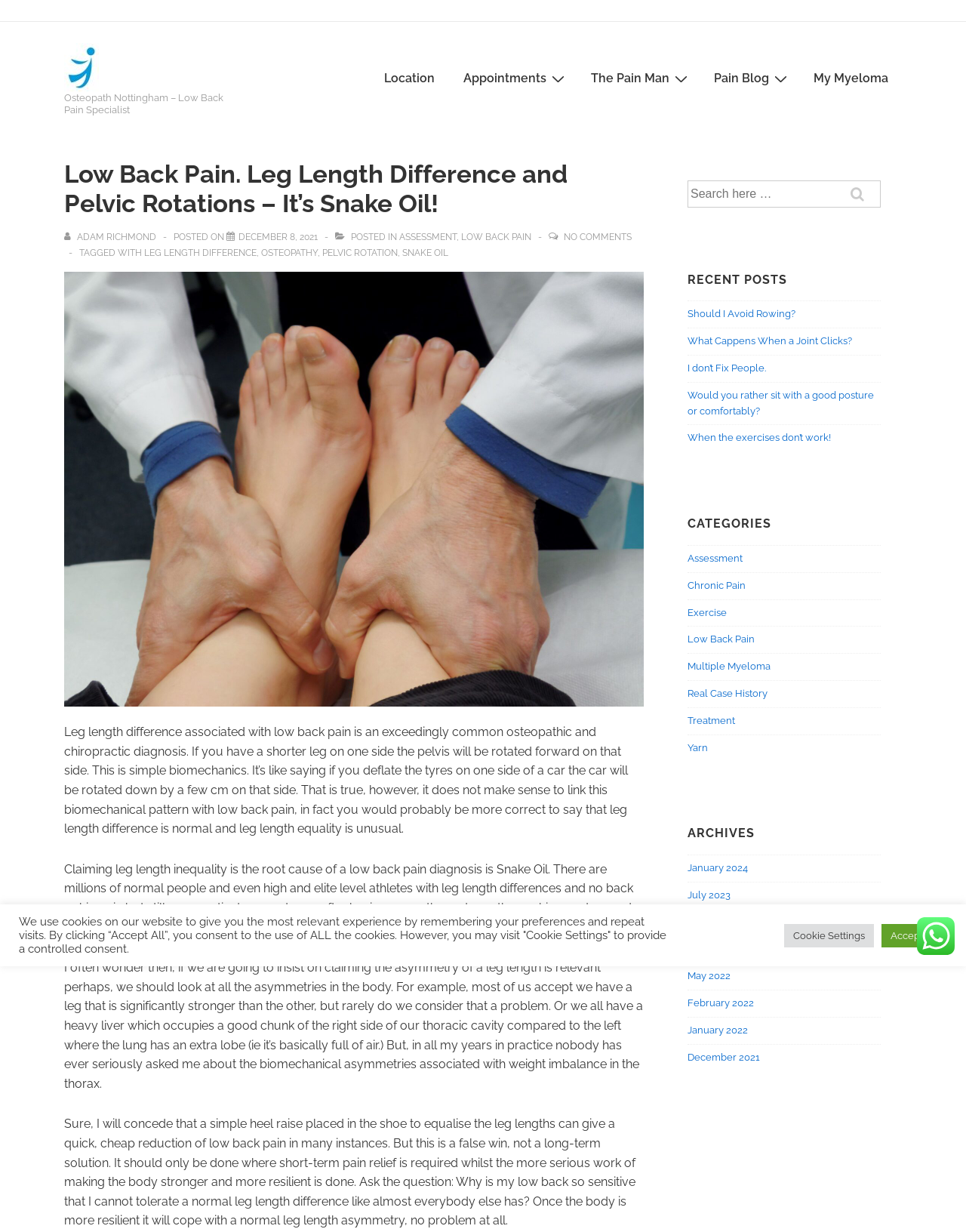Please determine the heading text of this webpage.

Low Back Pain. Leg Length Difference and Pelvic Rotations – It’s Snake Oil!